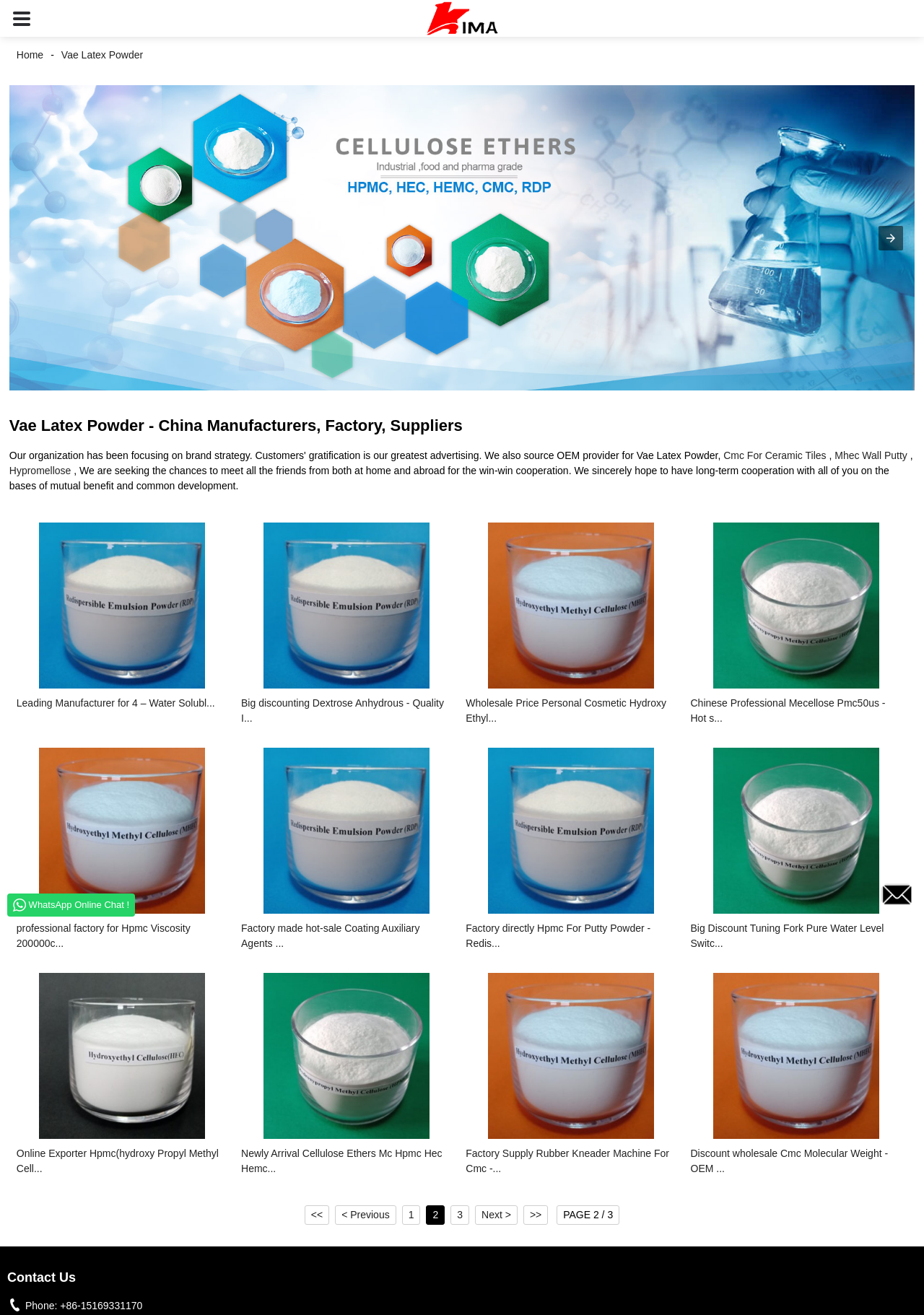Answer this question using a single word or a brief phrase:
How many pages are there in total?

3